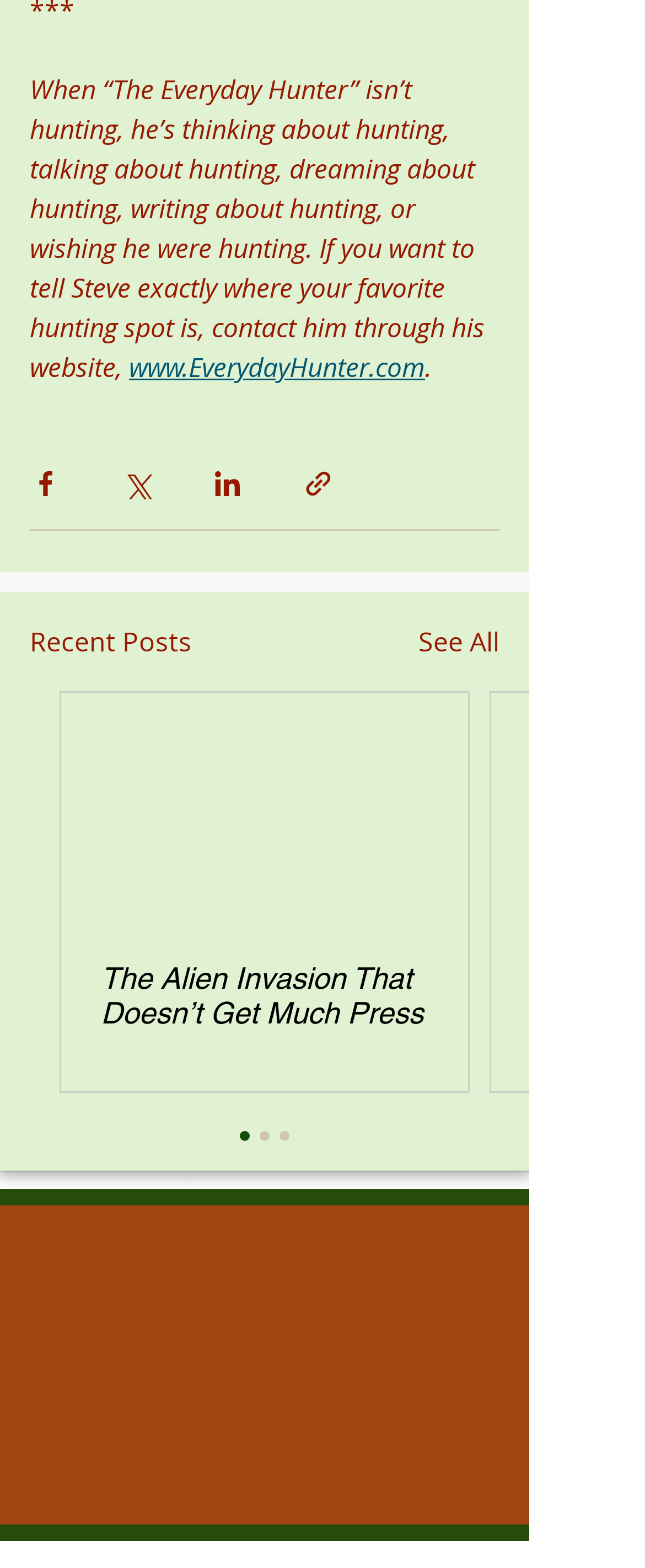Can you find the bounding box coordinates for the element to click on to achieve the instruction: "Visit the Everyday Hunter website"?

[0.2, 0.223, 0.659, 0.247]